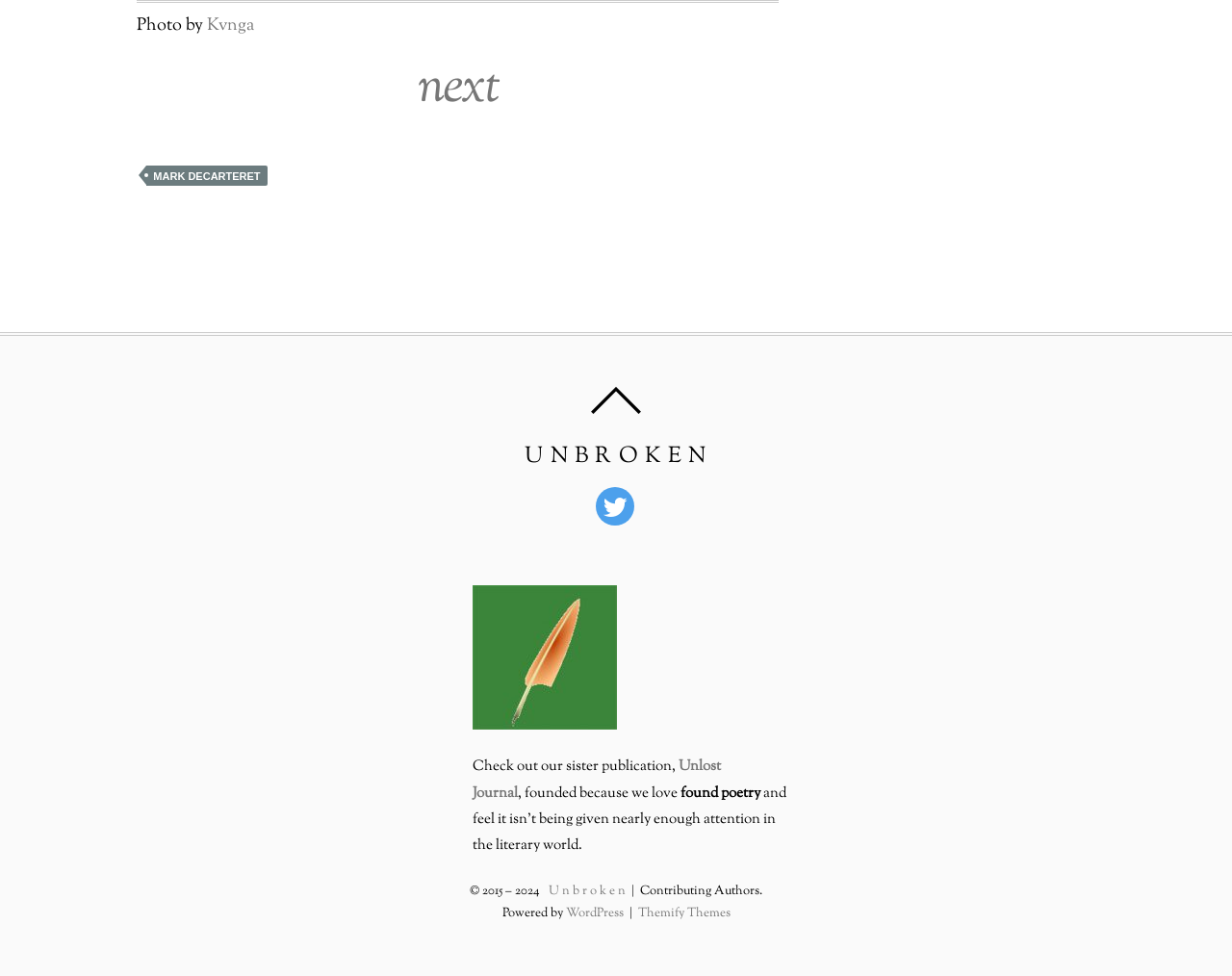Locate the bounding box of the UI element defined by this description: "Unlost Journal". The coordinates should be given as four float numbers between 0 and 1, formatted as [left, top, right, bottom].

[0.384, 0.774, 0.585, 0.823]